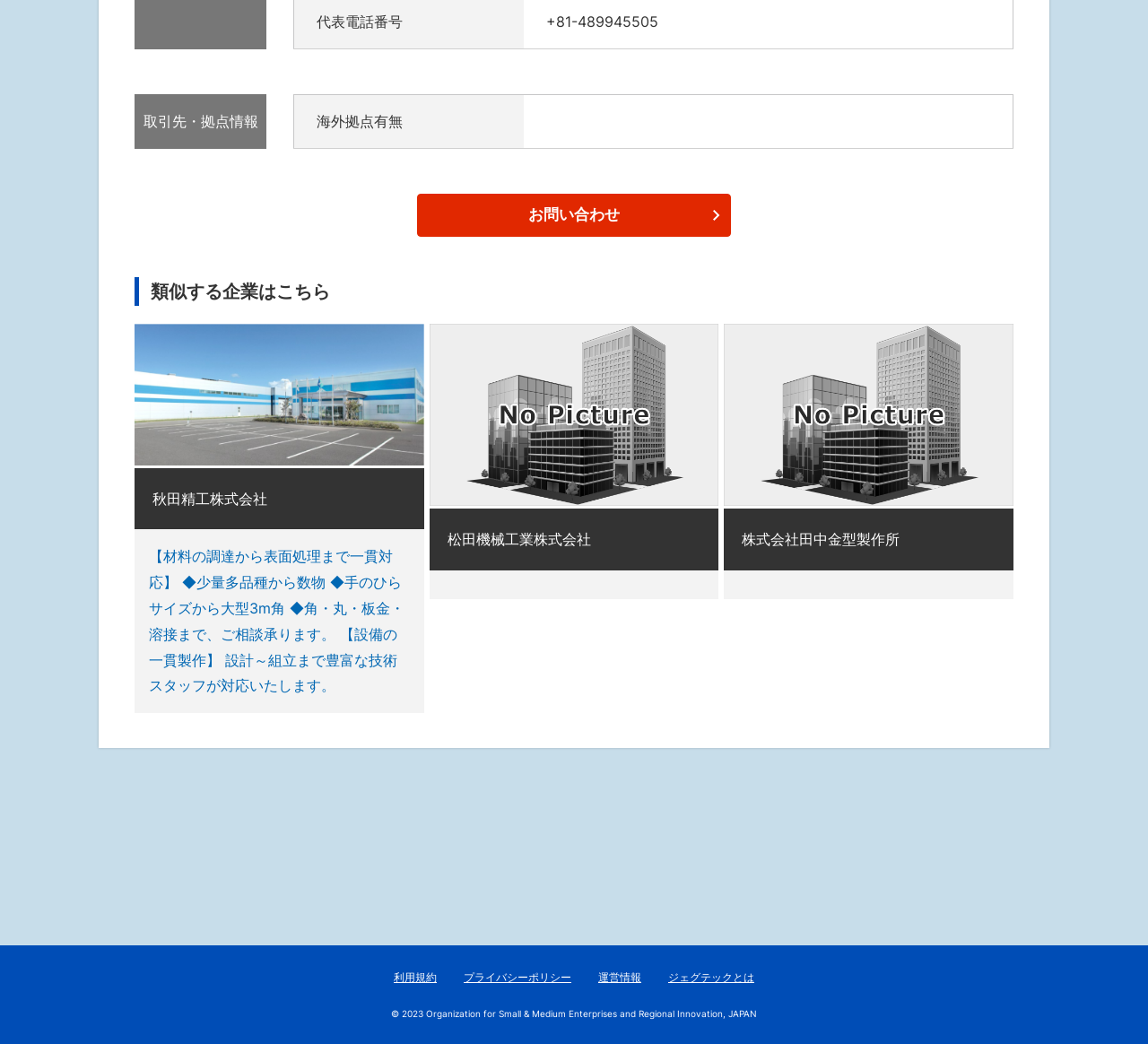Determine the bounding box coordinates of the element that should be clicked to execute the following command: "Learn about ジェグテック".

[0.582, 0.93, 0.657, 0.943]